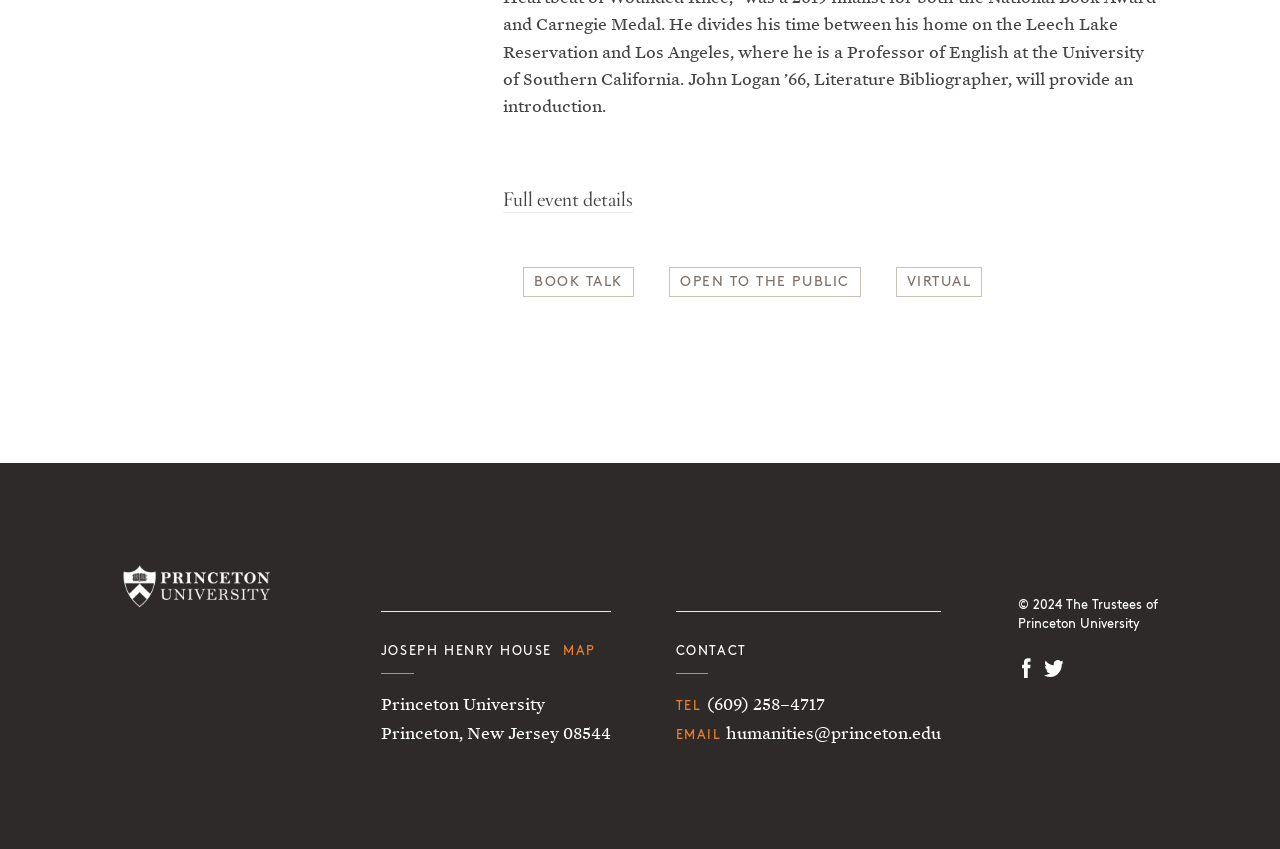Find the bounding box coordinates for the area you need to click to carry out the instruction: "Check out the author's new stuff on Substack". The coordinates should be four float numbers between 0 and 1, indicated as [left, top, right, bottom].

None